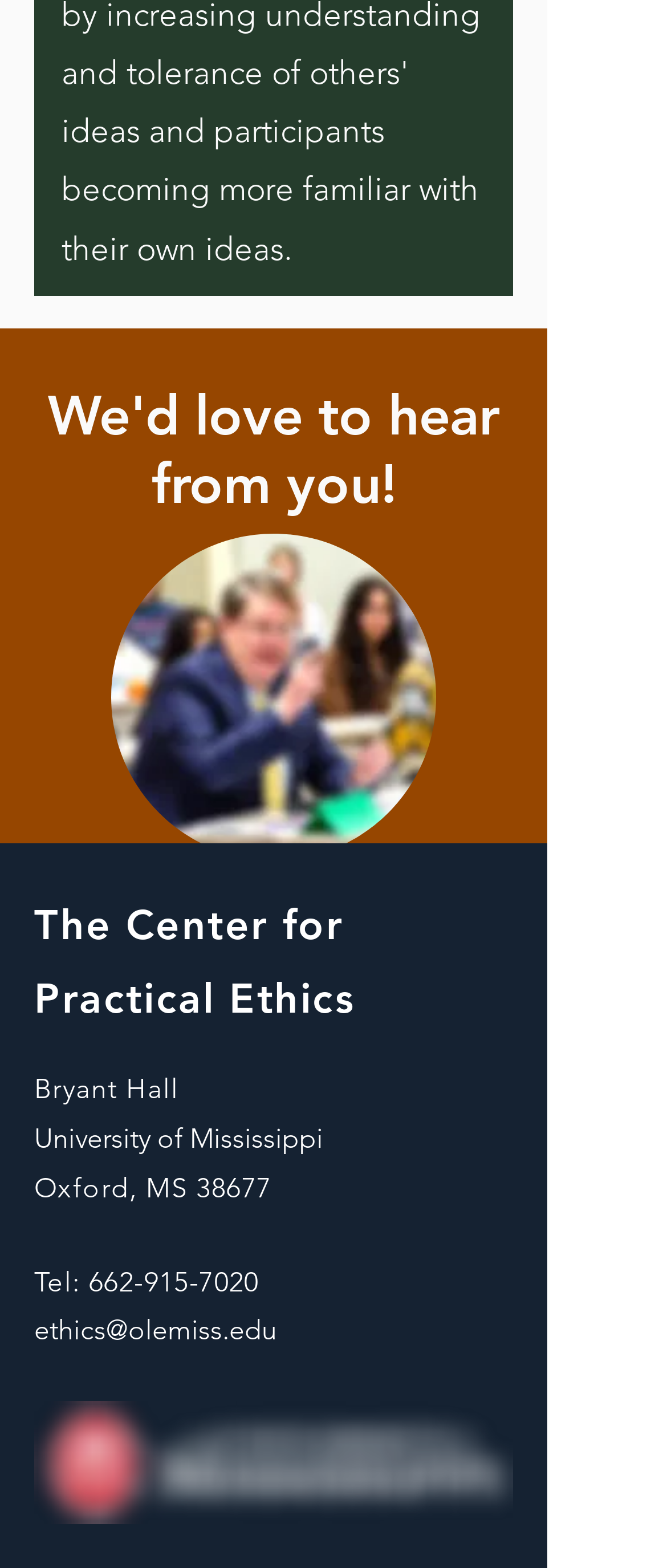Give a short answer using one word or phrase for the question:
How many ways are there to contact the center?

3